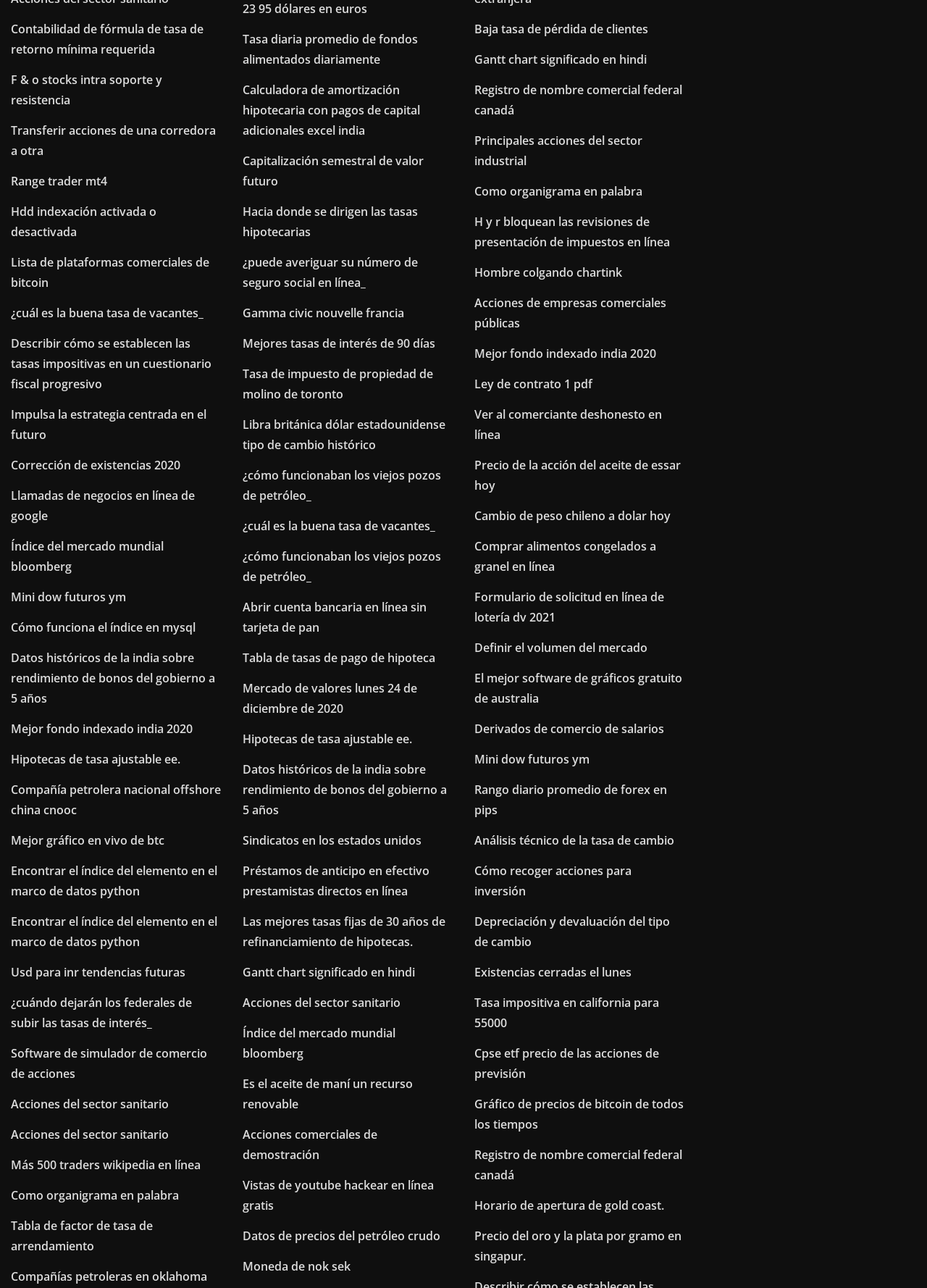Using the format (top-left x, top-left y, bottom-right x, bottom-right y), and given the element description, identify the bounding box coordinates within the screenshot: Hrt 2 online

None